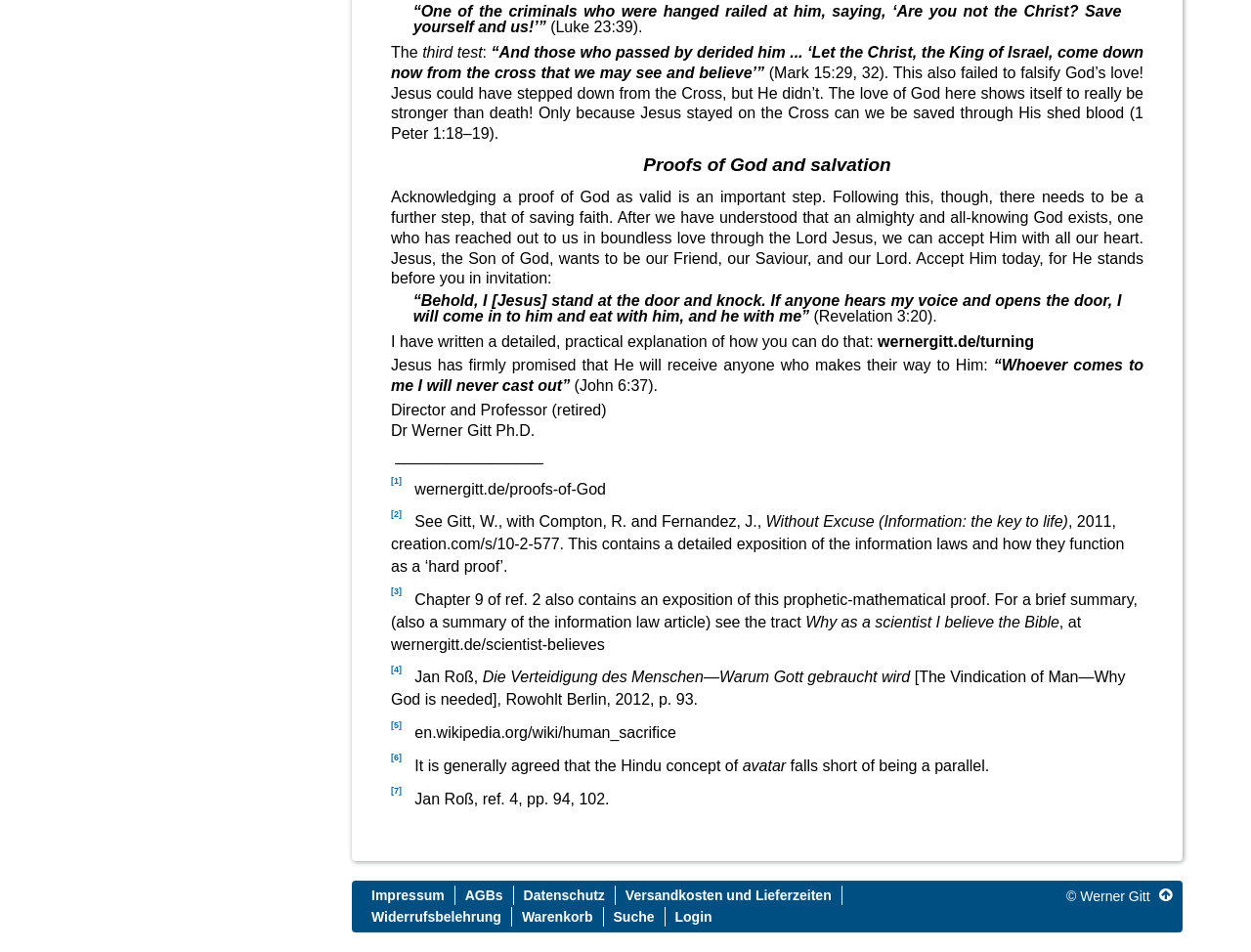Find and provide the bounding box coordinates for the UI element described with: "Versandkosten und Lieferzeiten".

[0.5, 0.93, 0.665, 0.95]